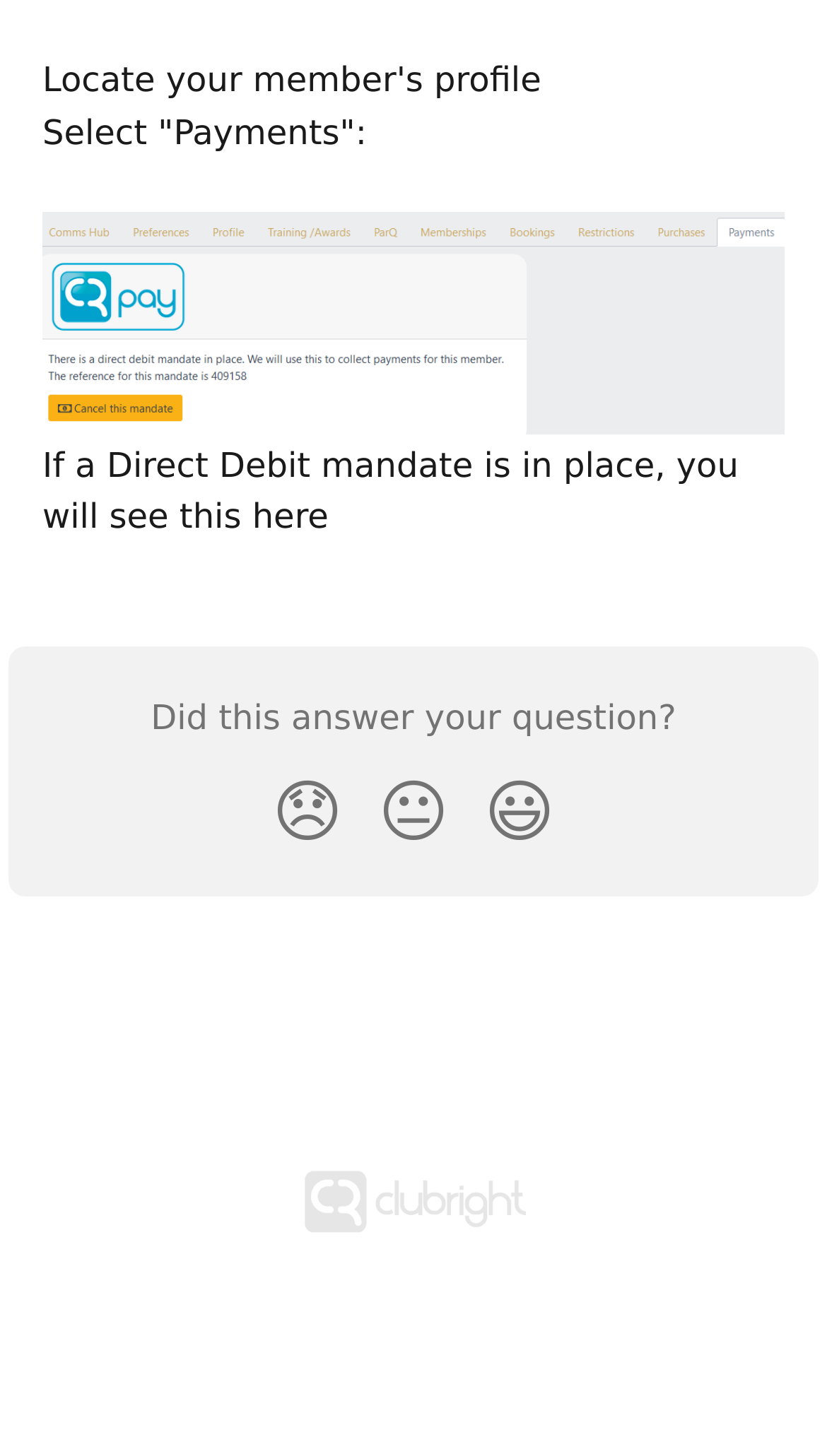Given the webpage screenshot and the description, determine the bounding box coordinates (top-left x, top-left y, bottom-right x, bottom-right y) that define the location of the UI element matching this description: 😐

[0.436, 0.518, 0.564, 0.598]